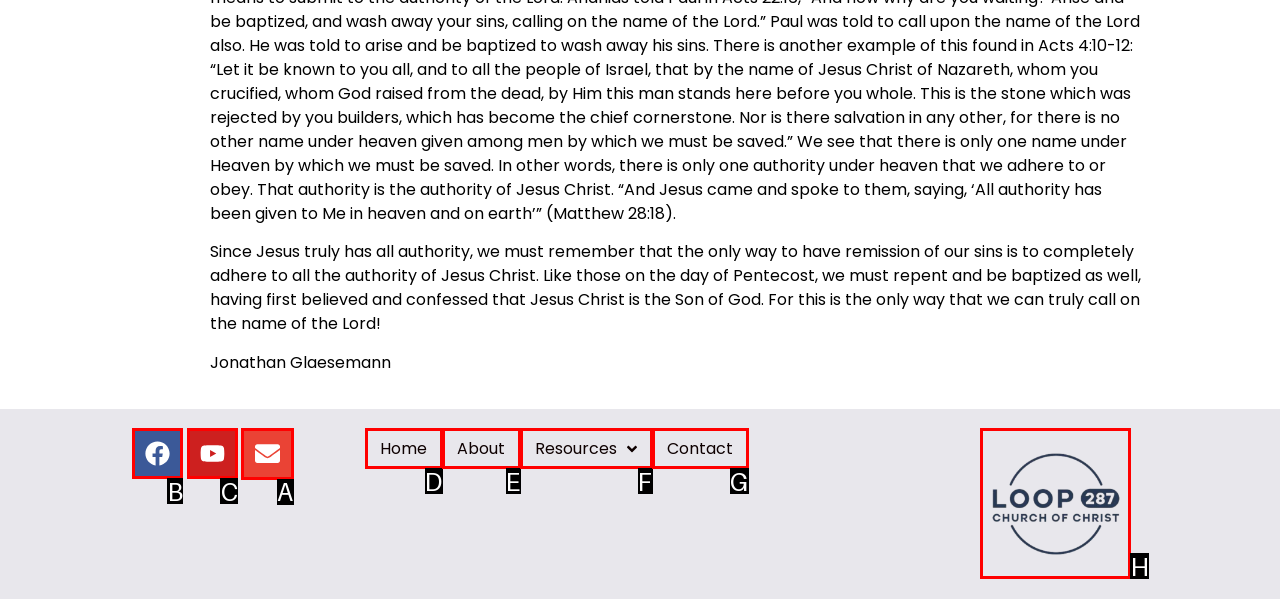Determine which HTML element should be clicked to carry out the following task: send an email Respond with the letter of the appropriate option.

A